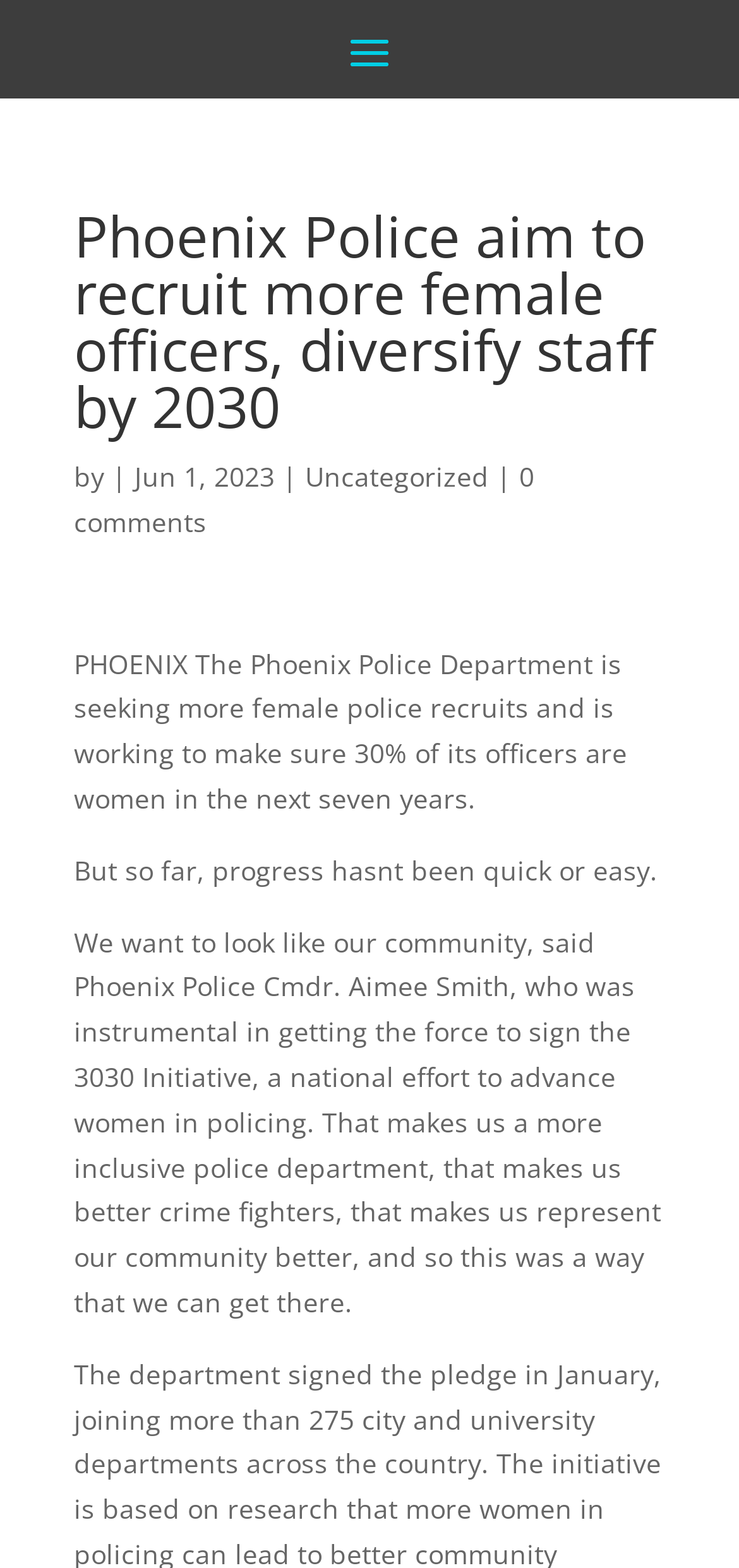Predict the bounding box of the UI element based on the description: "0 comments". The coordinates should be four float numbers between 0 and 1, formatted as [left, top, right, bottom].

[0.1, 0.292, 0.723, 0.344]